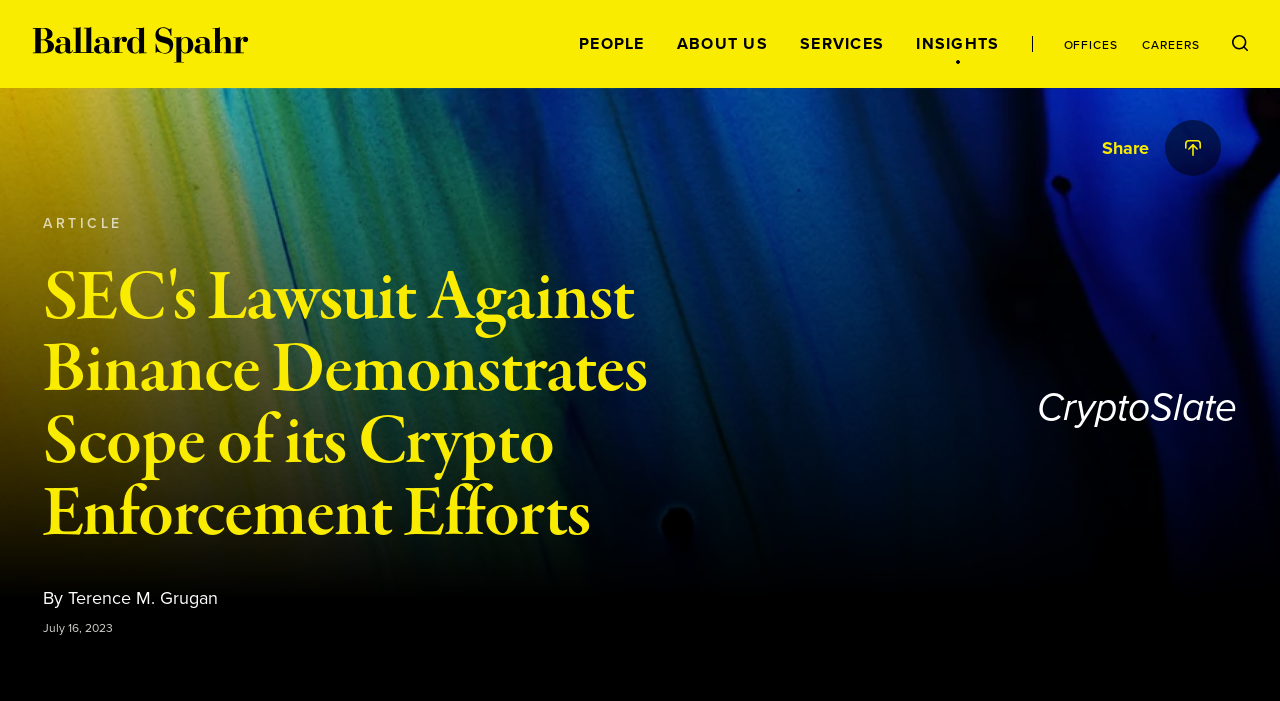Analyze and describe the webpage in a detailed narrative.

The webpage is an article from Ballard Spahr, a law firm, with the title "SEC's Lawsuit Against Binance Demonstrates Scope of its Crypto Enforcement Efforts". At the top left, there is a link to skip to the content, and next to it, the Ballard Spahr logo is displayed. 

On the top navigation bar, there are six links: "PEOPLE", "ABOUT US", "SERVICES", "INSIGHTS", "OFFICES", and "CAREERS", arranged from left to right. 

On the top right, there is a button to open the search menu, accompanied by a small icon. 

The main content of the article is below the navigation bar, with a heading that spans almost the entire width of the page. The article is attributed to Terence M. Grugan, with the publication date "July 16, 2023" displayed below the author's name. 

At the bottom of the article, there is a "Share" button with a small icon, allowing users to share the article.